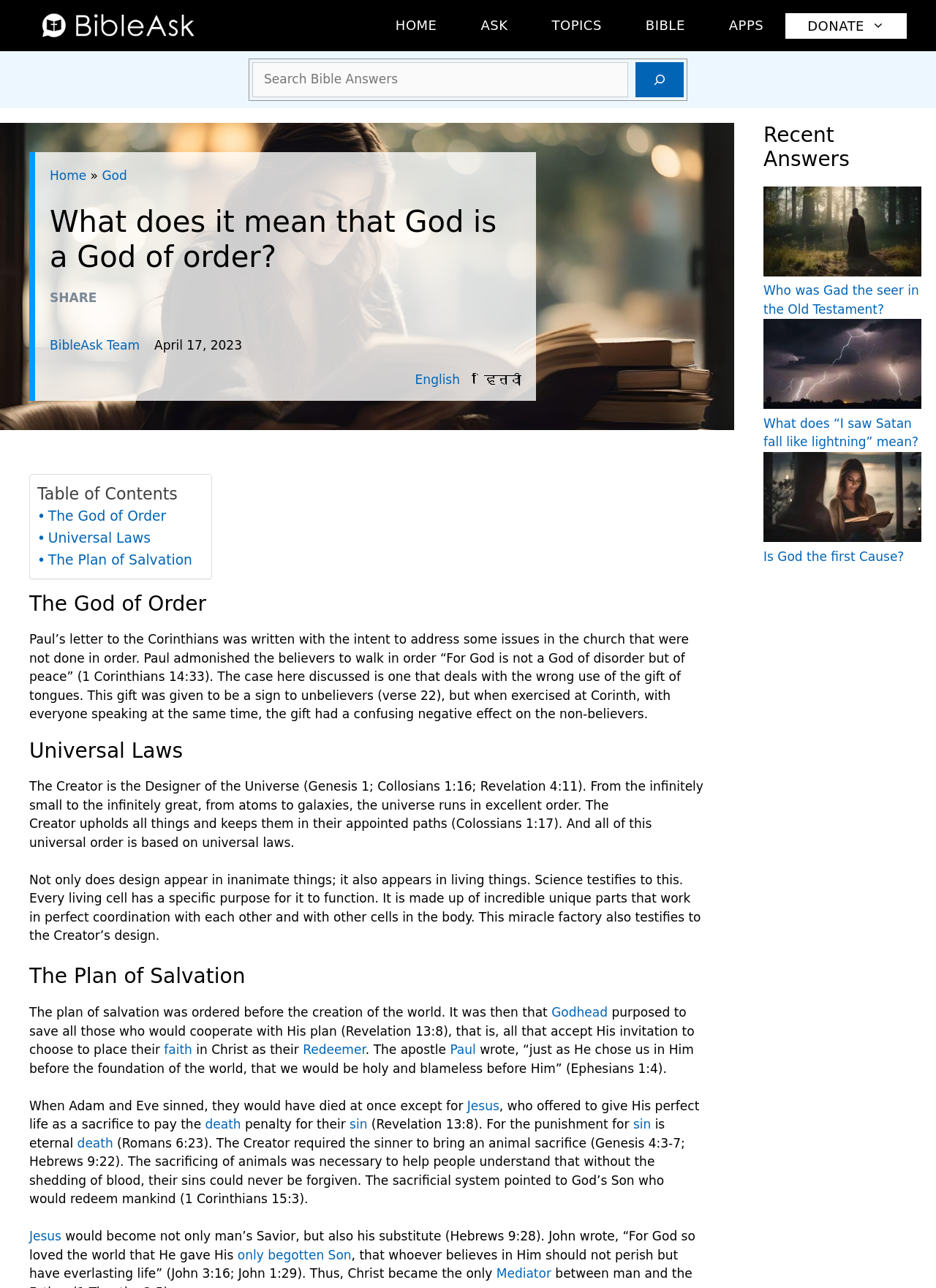Answer this question in one word or a short phrase: What is the language of the webpage?

English